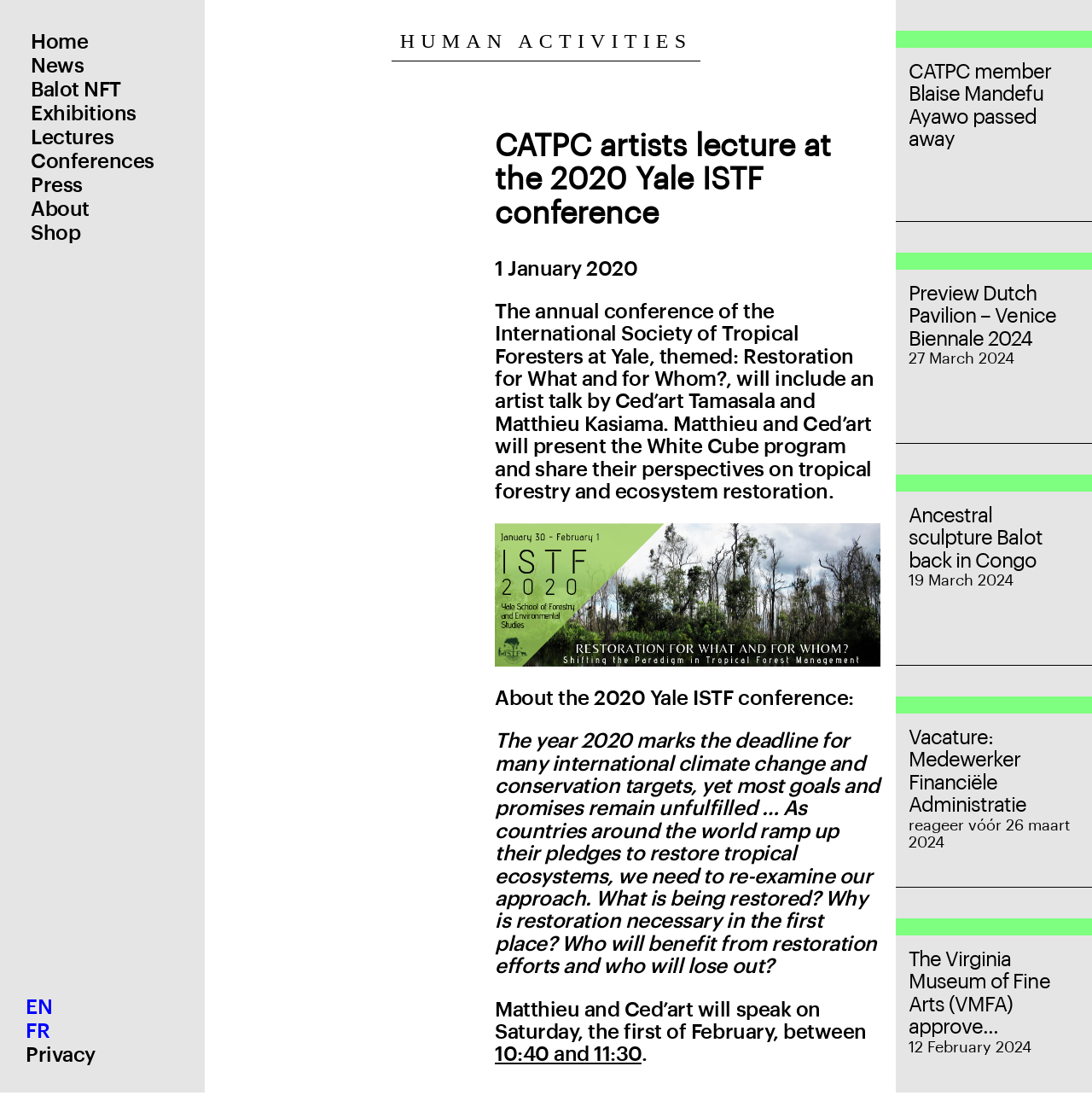What is the language of the webpage?
Give a one-word or short-phrase answer derived from the screenshot.

English